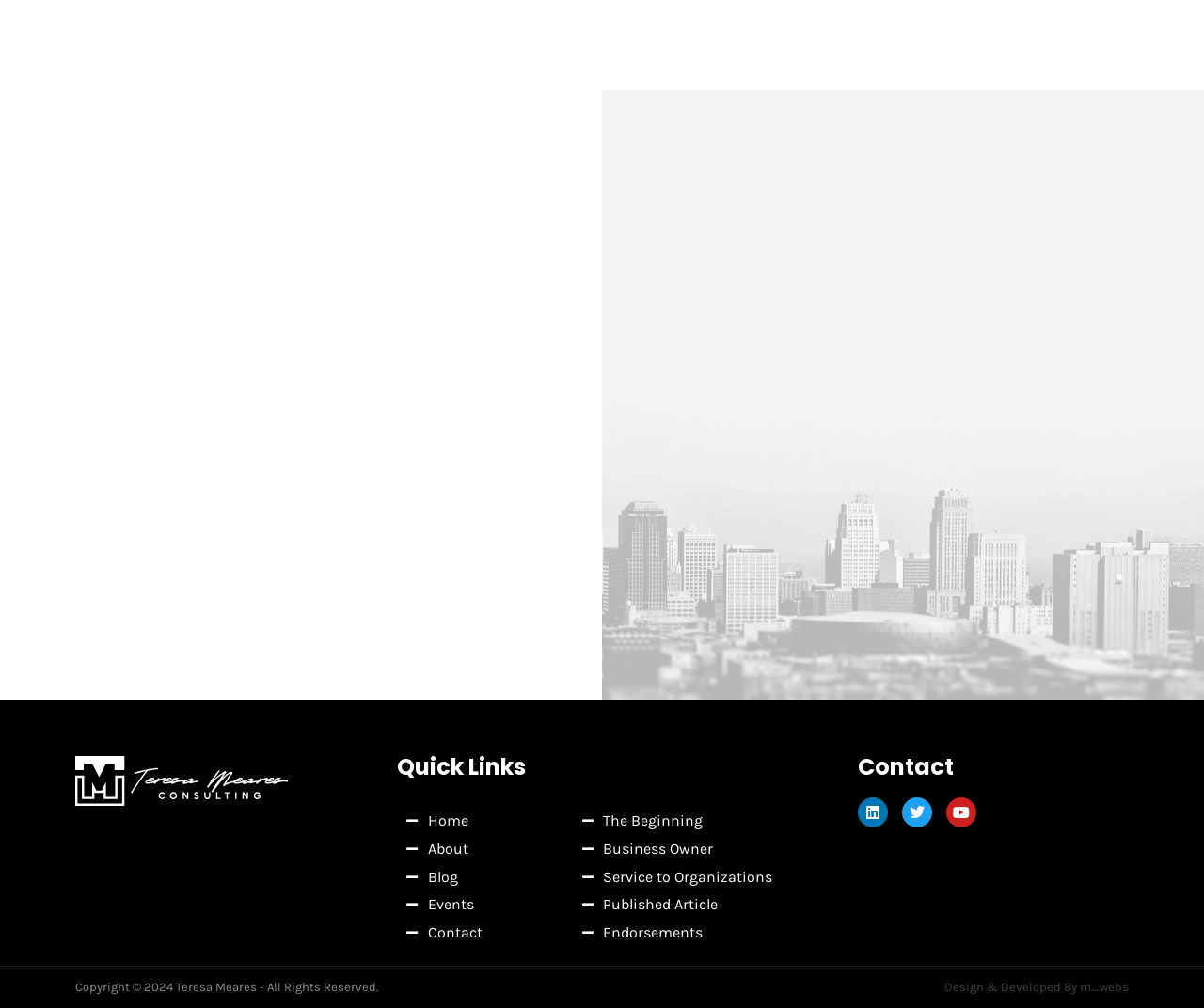Give a one-word or one-phrase response to the question:
What is the main category of links under 'Quick Links'?

Home, About, Blog, etc.